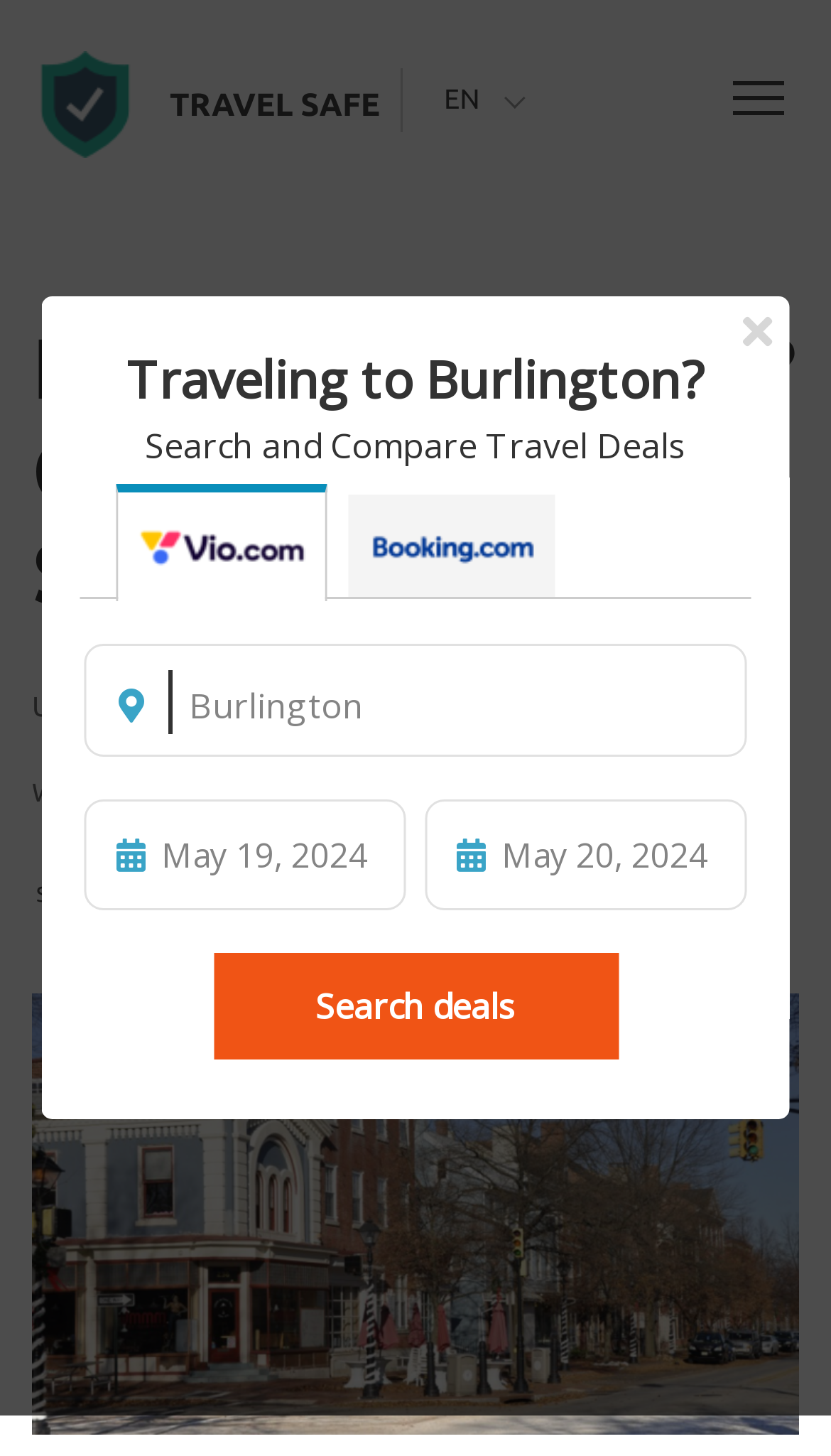When was the safety report last updated?
Refer to the screenshot and answer in one word or phrase.

June 23, 2023